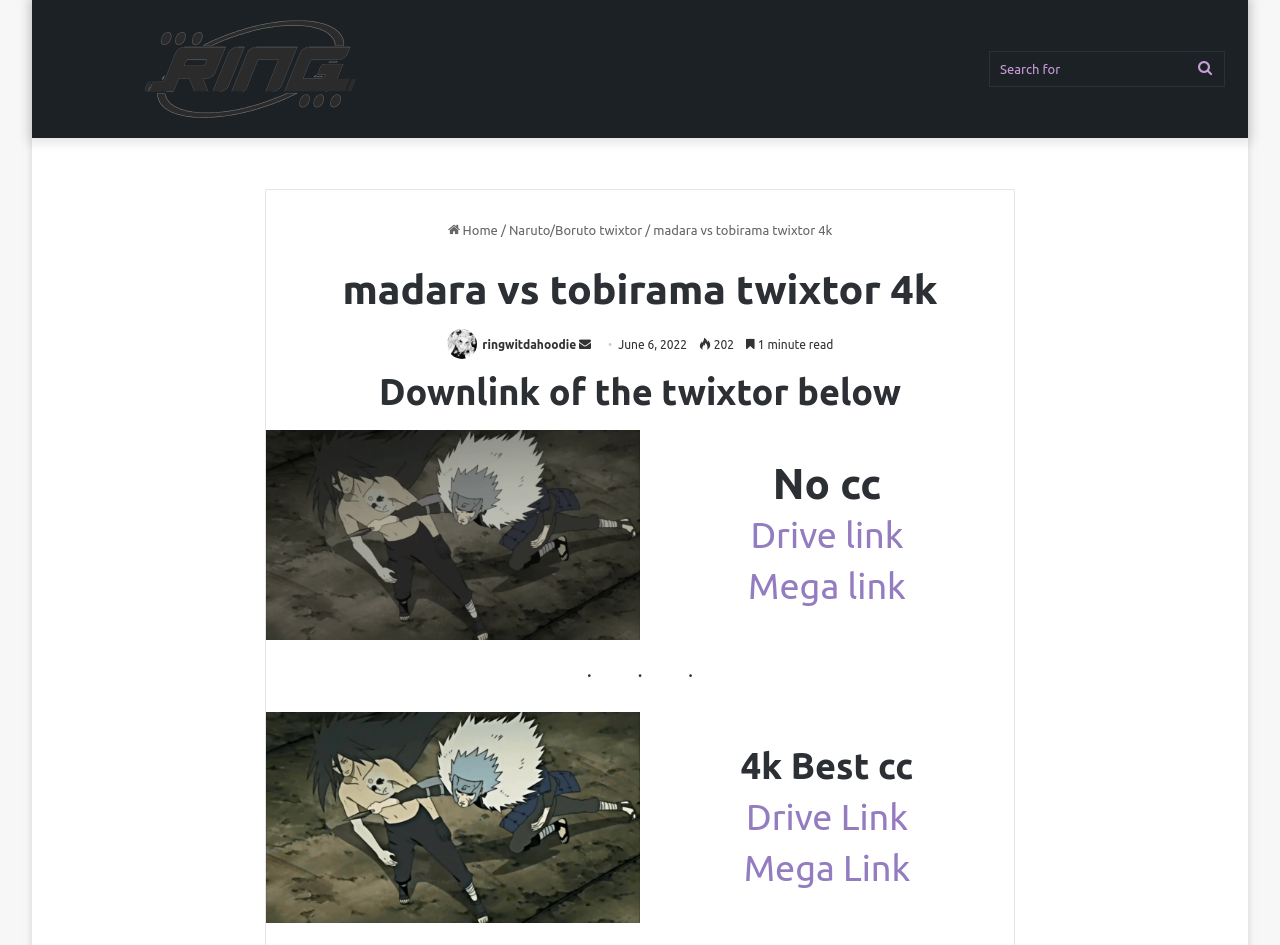What is the date of the post?
Refer to the image and give a detailed response to the question.

I found the answer by looking at the static text element with the text 'June 6, 2022' which is located at [0.483, 0.358, 0.537, 0.372] and has an ID of 333.